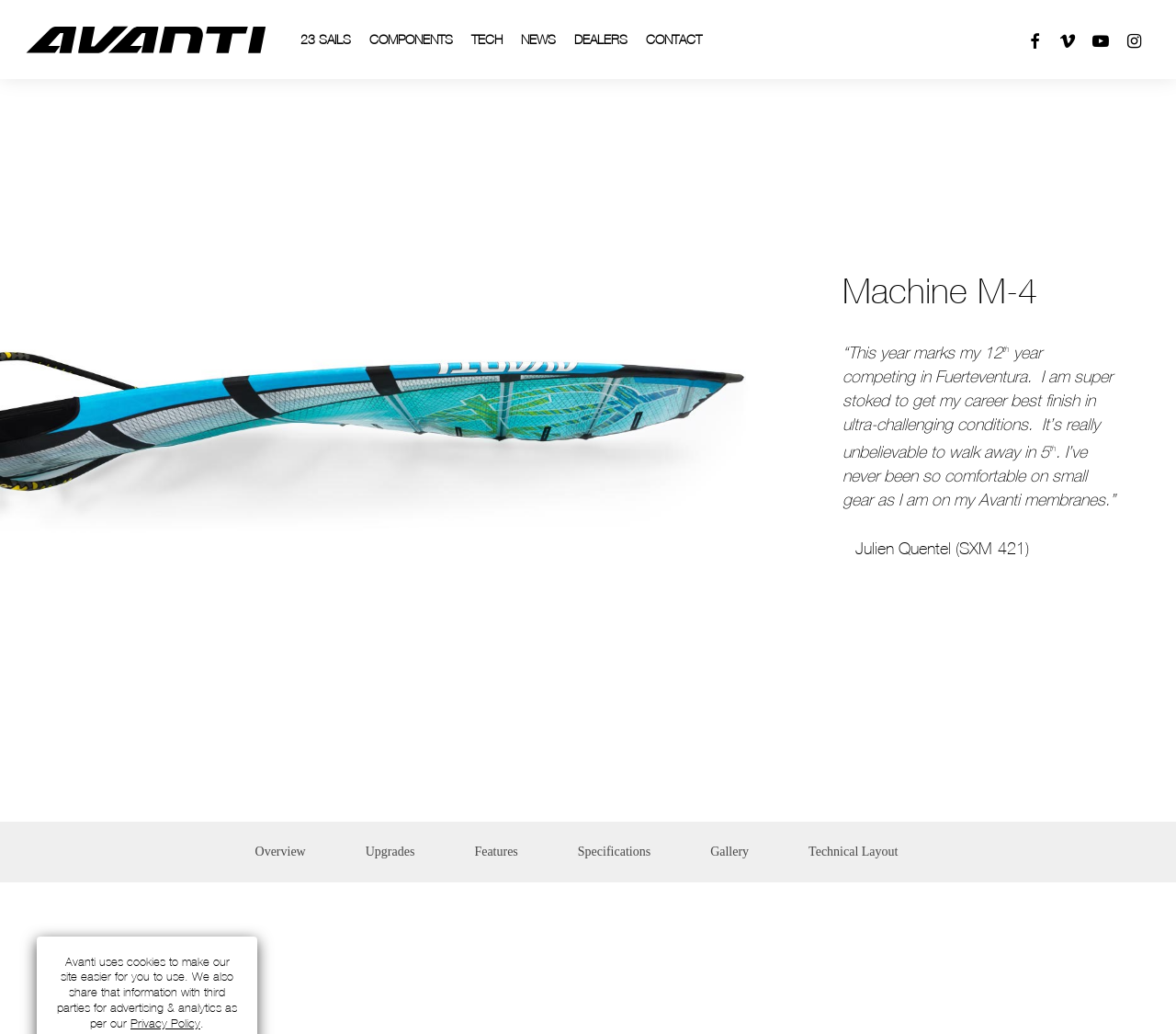Please provide the bounding box coordinates for the element that needs to be clicked to perform the instruction: "View Machine M-4 Gallery". The coordinates must consist of four float numbers between 0 and 1, formatted as [left, top, right, bottom].

[0.604, 0.795, 0.637, 0.853]